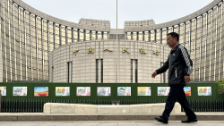Based on the image, please elaborate on the answer to the following question:
What is the man wearing?

The man in the image is described as wearing a dark jacket and pants, which suggests that he is dressed in formal or casual attire, contributing to the lively urban atmosphere around the central bank.